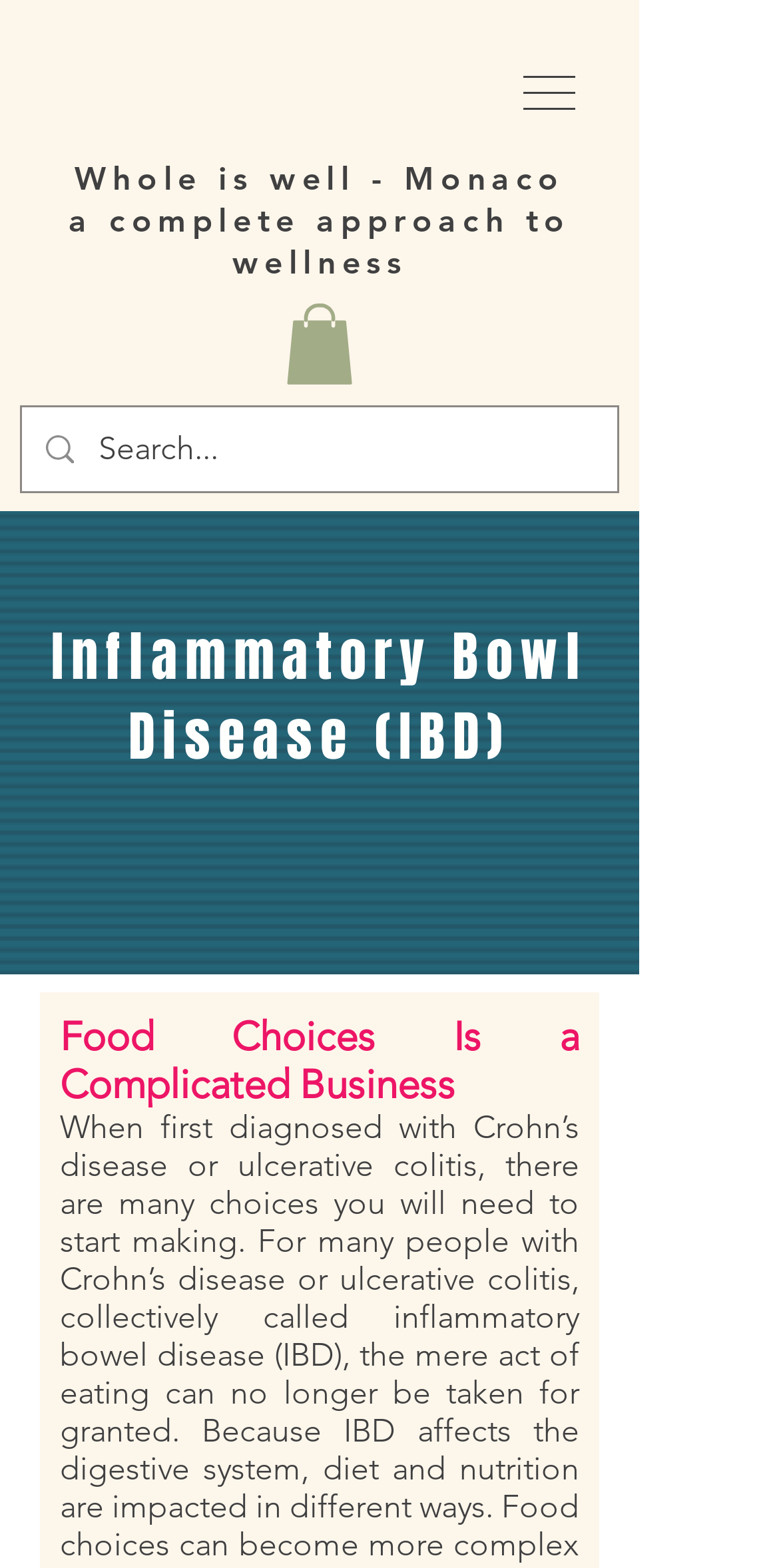Please reply with a single word or brief phrase to the question: 
What is the topic of the webpage?

Inflammatory Bowl Disease (IBD)